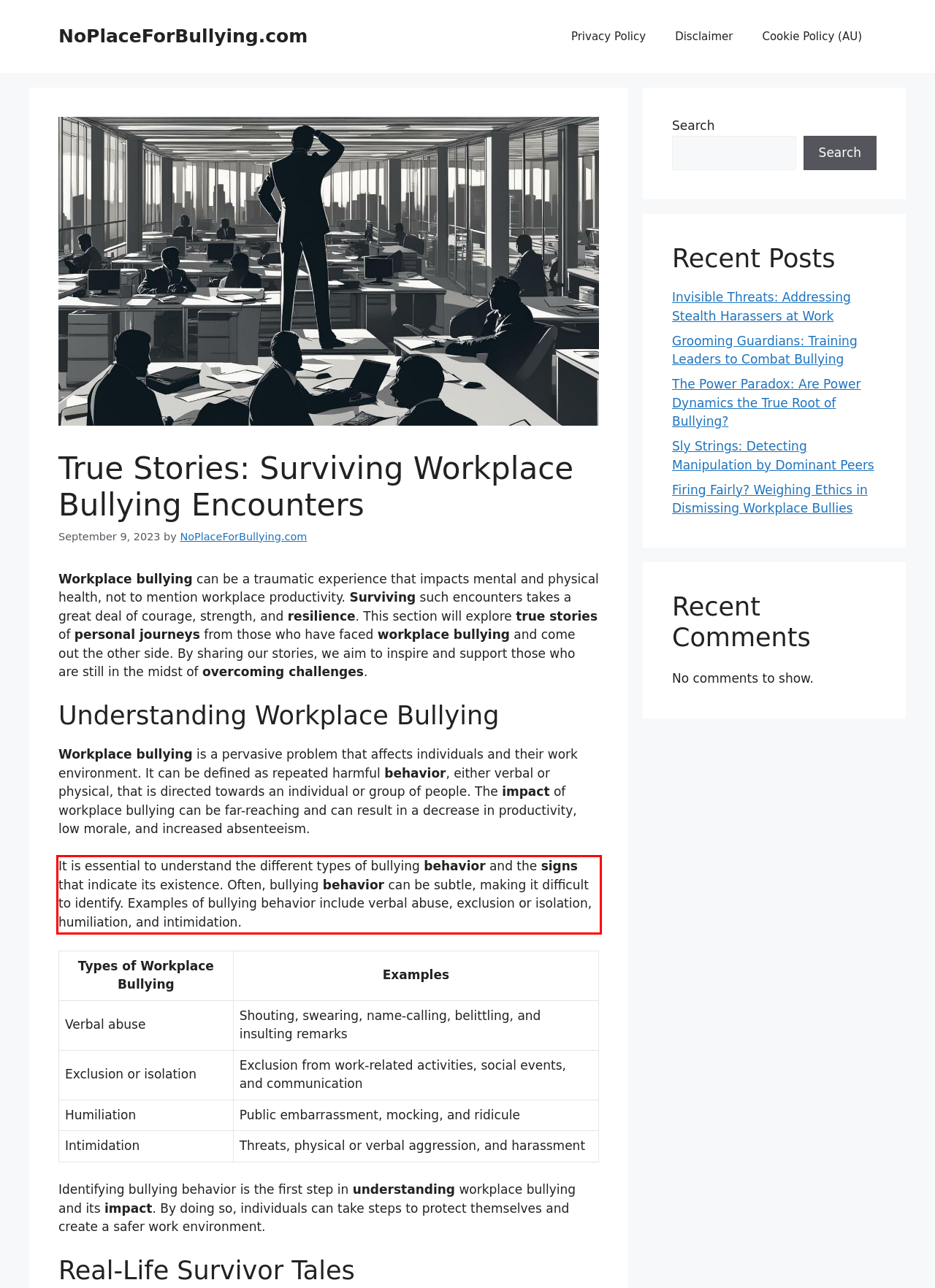Look at the screenshot of the webpage, locate the red rectangle bounding box, and generate the text content that it contains.

It is essential to understand the different types of bullying behavior and the signs that indicate its existence. Often, bullying behavior can be subtle, making it difficult to identify. Examples of bullying behavior include verbal abuse, exclusion or isolation, humiliation, and intimidation.